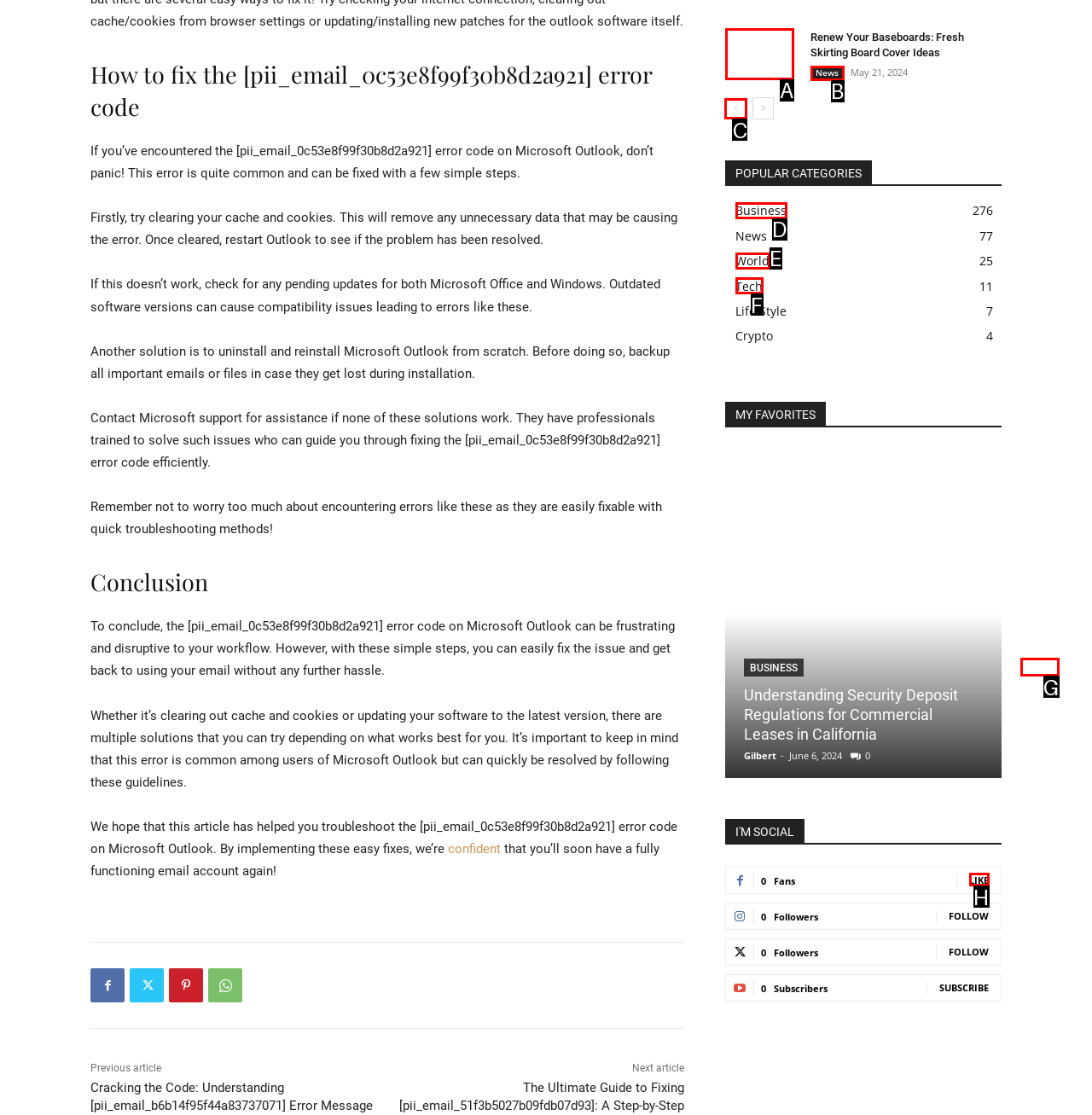Which option should you click on to fulfill this task: Click on the 'prev-page' link? Answer with the letter of the correct choice.

C